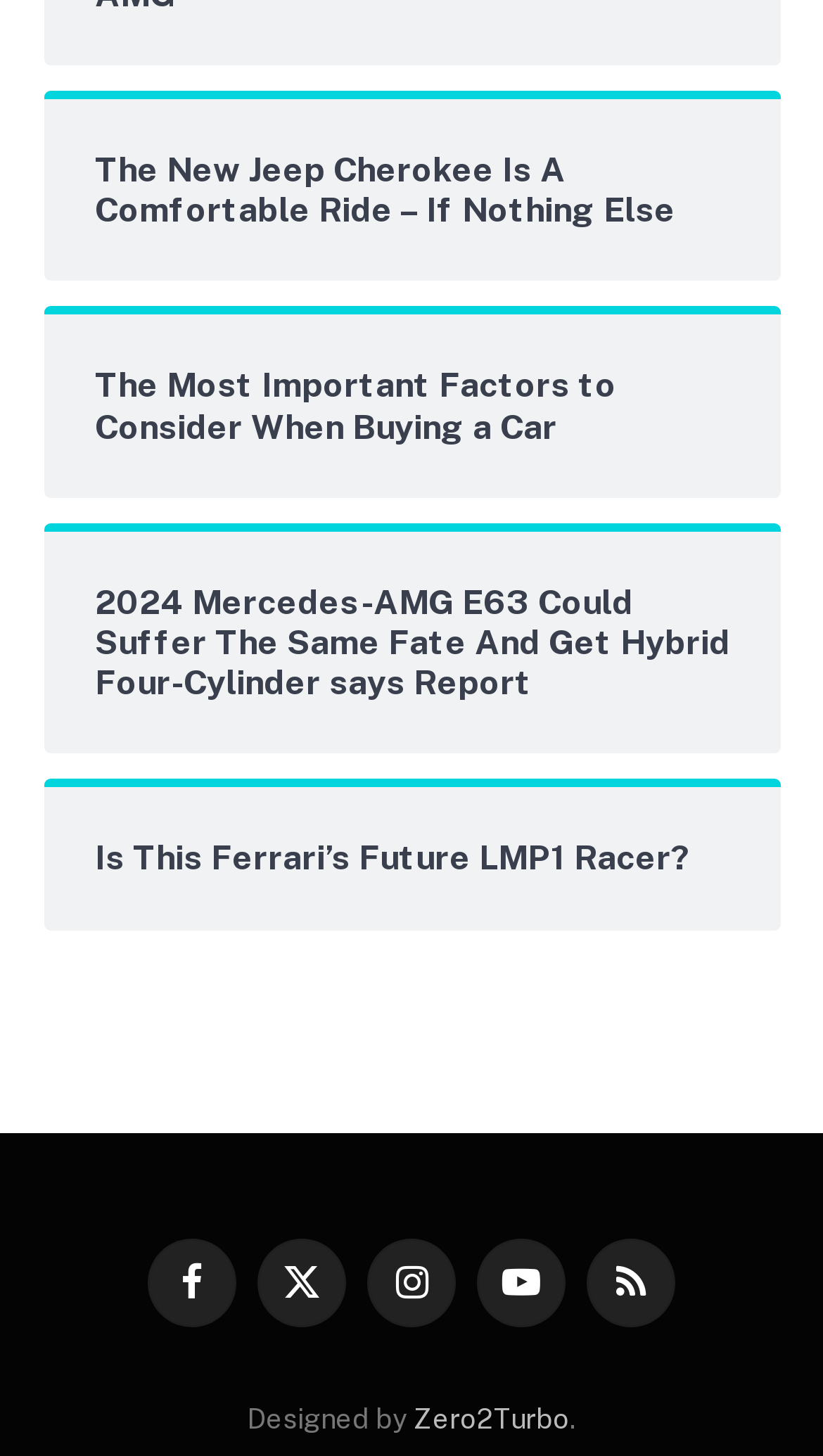Find the bounding box coordinates of the element to click in order to complete this instruction: "Explore the 2024 Mercedes-AMG E63 article". The bounding box coordinates must be four float numbers between 0 and 1, denoted as [left, top, right, bottom].

[0.115, 0.4, 0.887, 0.483]